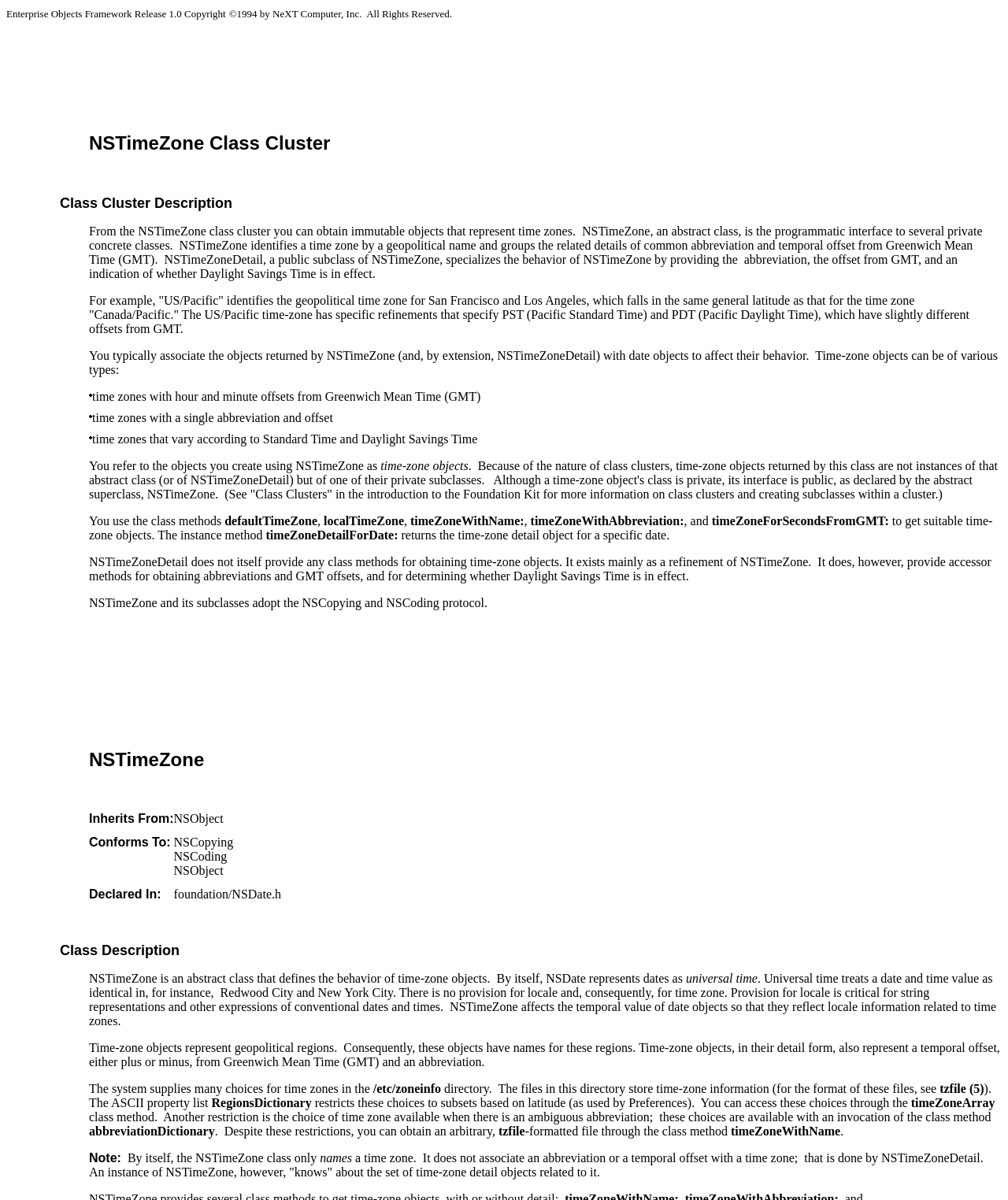Create a full and detailed caption for the entire webpage.

This webpage is about the NSTimeZoneClassCluster, which is part of the Enterprise Objects Framework Release 1.0. At the top of the page, there is a copyright notice from NeXT Computer, Inc. from 1994.

Below the copyright notice, there is a table with two columns. The first column is empty, and the second column contains the title "NSTimeZone Class Cluster". 

Further down, there is another table with two columns. The first column is empty, and the second column contains a description of the NSTimeZone class cluster, which explains that it provides immutable objects that represent time zones. The description also explains the different types of time zones, including those with hour and minute offsets from Greenwich Mean Time (GMT), those with a single abbreviation and offset, and those that vary according to Standard Time and Daylight Savings Time.

There are three small images scattered throughout the description, but their contents are not specified.

Below the description, there is another table with two columns. The first column is empty, and the second column contains information about the NSTimeZone class, including its interface, class methods, and instance methods. There is also a mention of the NSTimeZoneDetail class, which is a subclass of NSTimeZone.

At the bottom of the page, there is a table with three columns. The first column is empty, the second column contains labels such as "Inherits From:", "Conforms To:", and "Declared In:", and the third column contains the corresponding information about the NSTimeZone class.